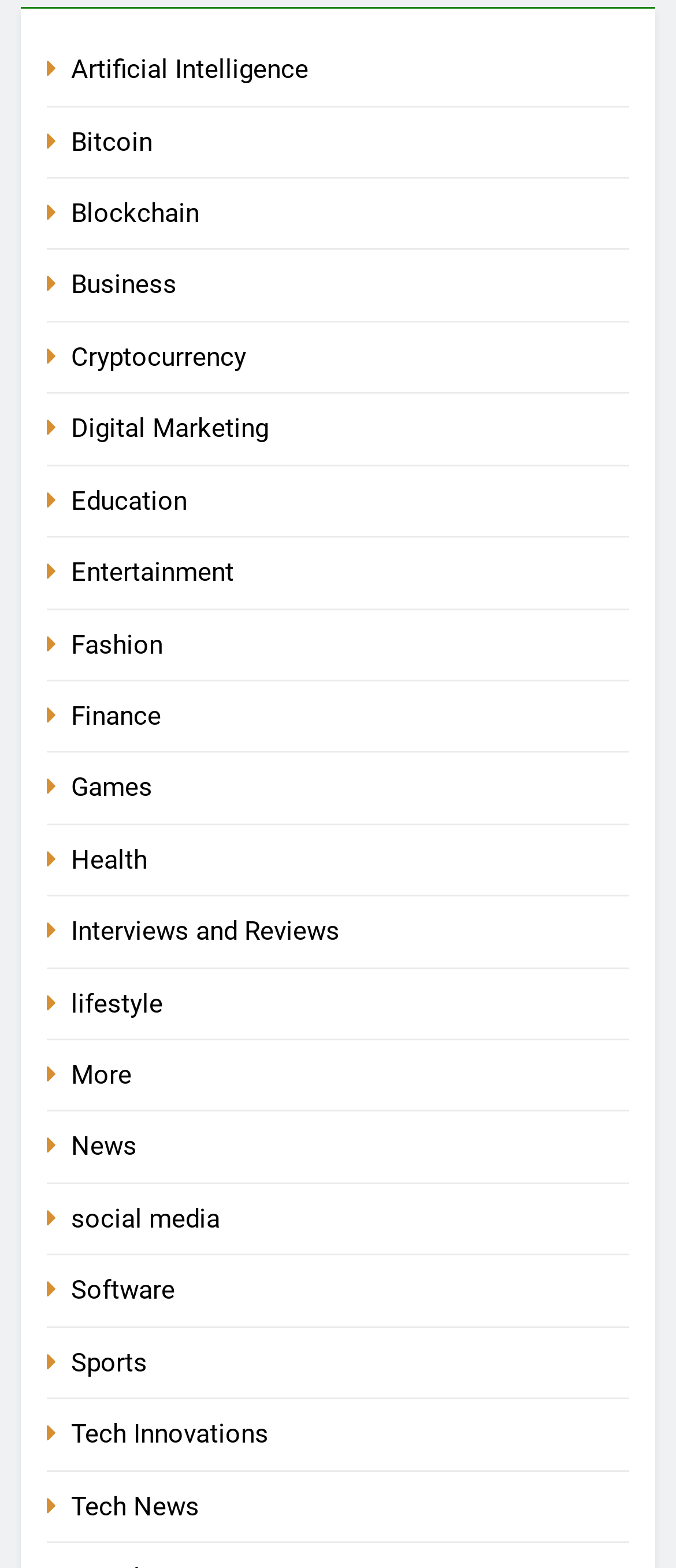Could you determine the bounding box coordinates of the clickable element to complete the instruction: "View Blockchain"? Provide the coordinates as four float numbers between 0 and 1, i.e., [left, top, right, bottom].

[0.105, 0.126, 0.295, 0.146]